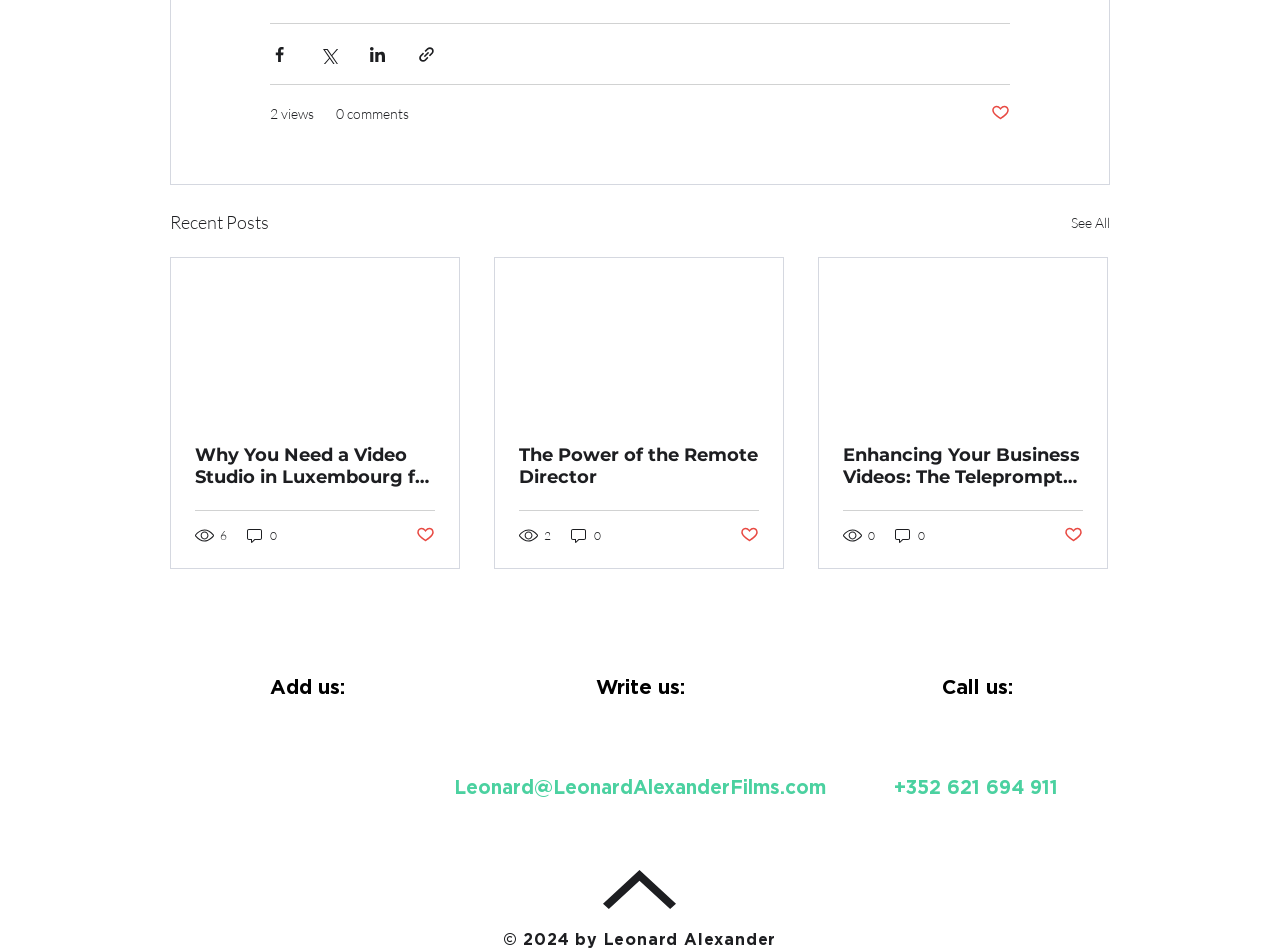Identify the bounding box coordinates for the element that needs to be clicked to fulfill this instruction: "Read the article about video studio in Luxembourg". Provide the coordinates in the format of four float numbers between 0 and 1: [left, top, right, bottom].

[0.152, 0.468, 0.34, 0.514]